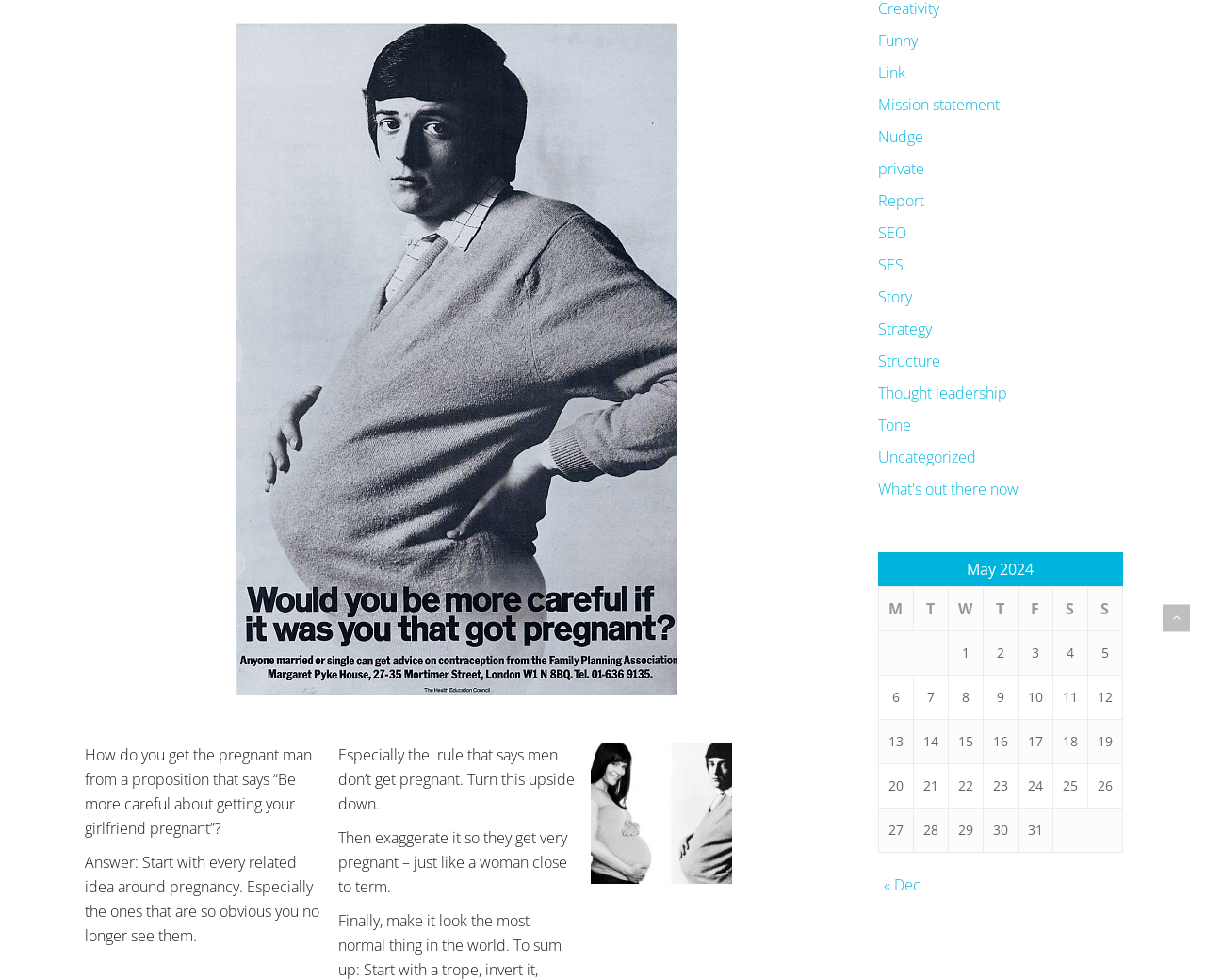Provide the bounding box coordinates of the HTML element this sentence describes: "What's out there now".

[0.728, 0.486, 0.93, 0.511]